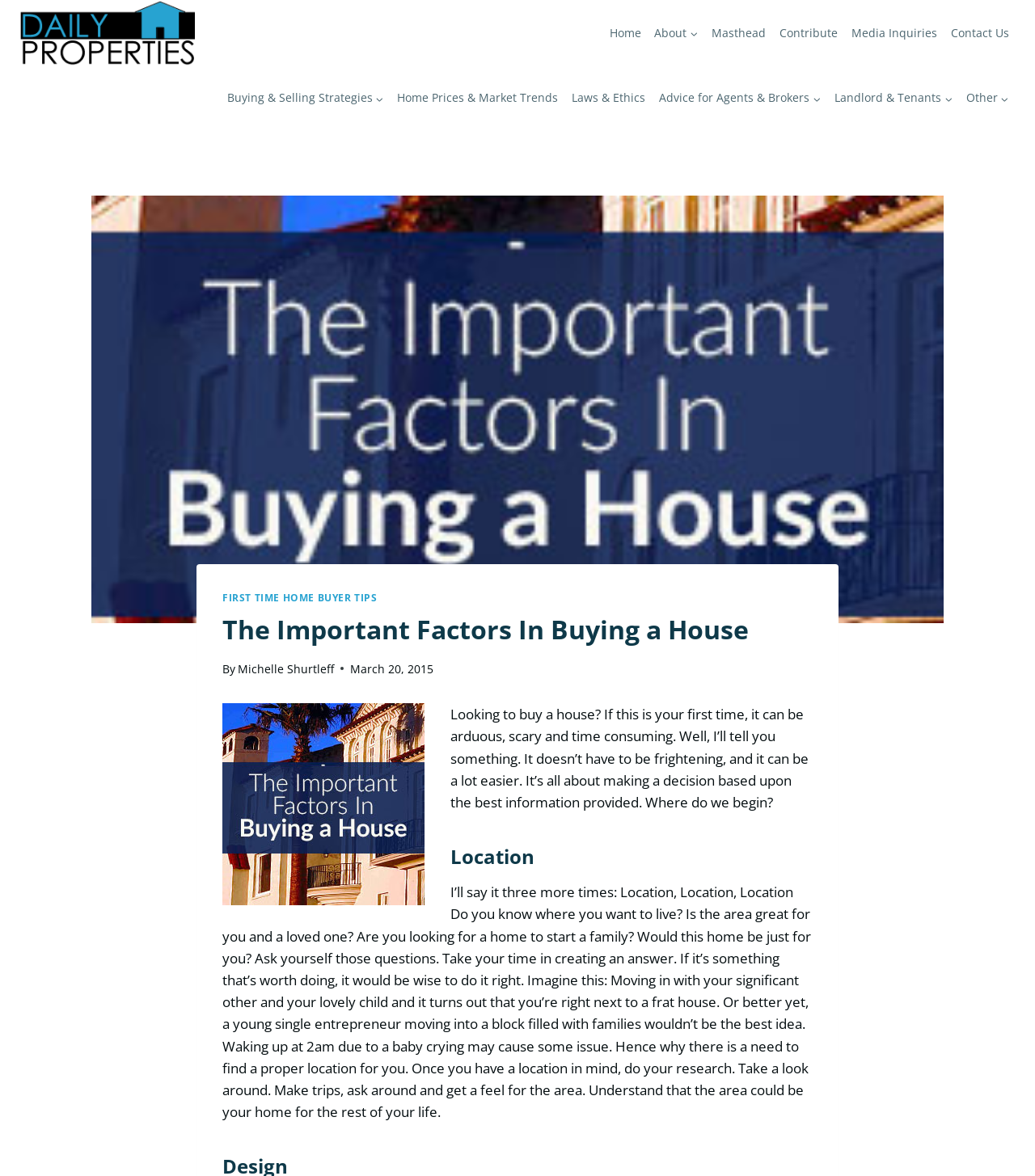What is the advice given for finding a proper location?
Answer the question with a thorough and detailed explanation.

I found the advice by reading the article's section on location, which suggests that one should 'do your research. Take a look around. Make trips, ask around and get a feel for the area' to find a proper location.